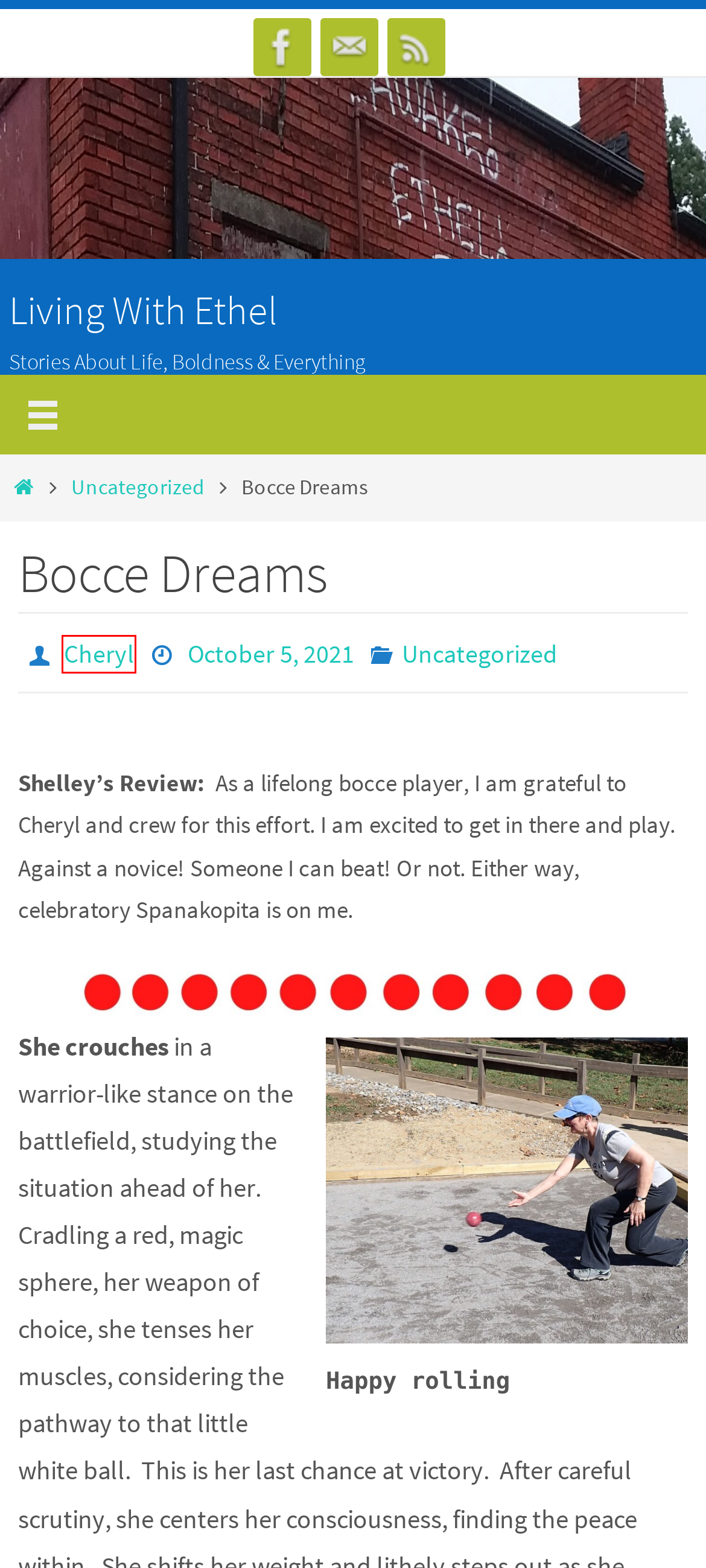Observe the screenshot of a webpage with a red bounding box around an element. Identify the webpage description that best fits the new page after the element inside the bounding box is clicked. The candidates are:
A. December 2019 – Living With Ethel
B. Cheryl – Living With Ethel
C. January 2023 – Living With Ethel
D. December 2021 – Living With Ethel
E. Living With Ethel – Stories About Life, Boldness & Everything
F. Uncategorized – Living With Ethel
G. Comments on: Bocce Dreams
H. June 2022 – Living With Ethel

B